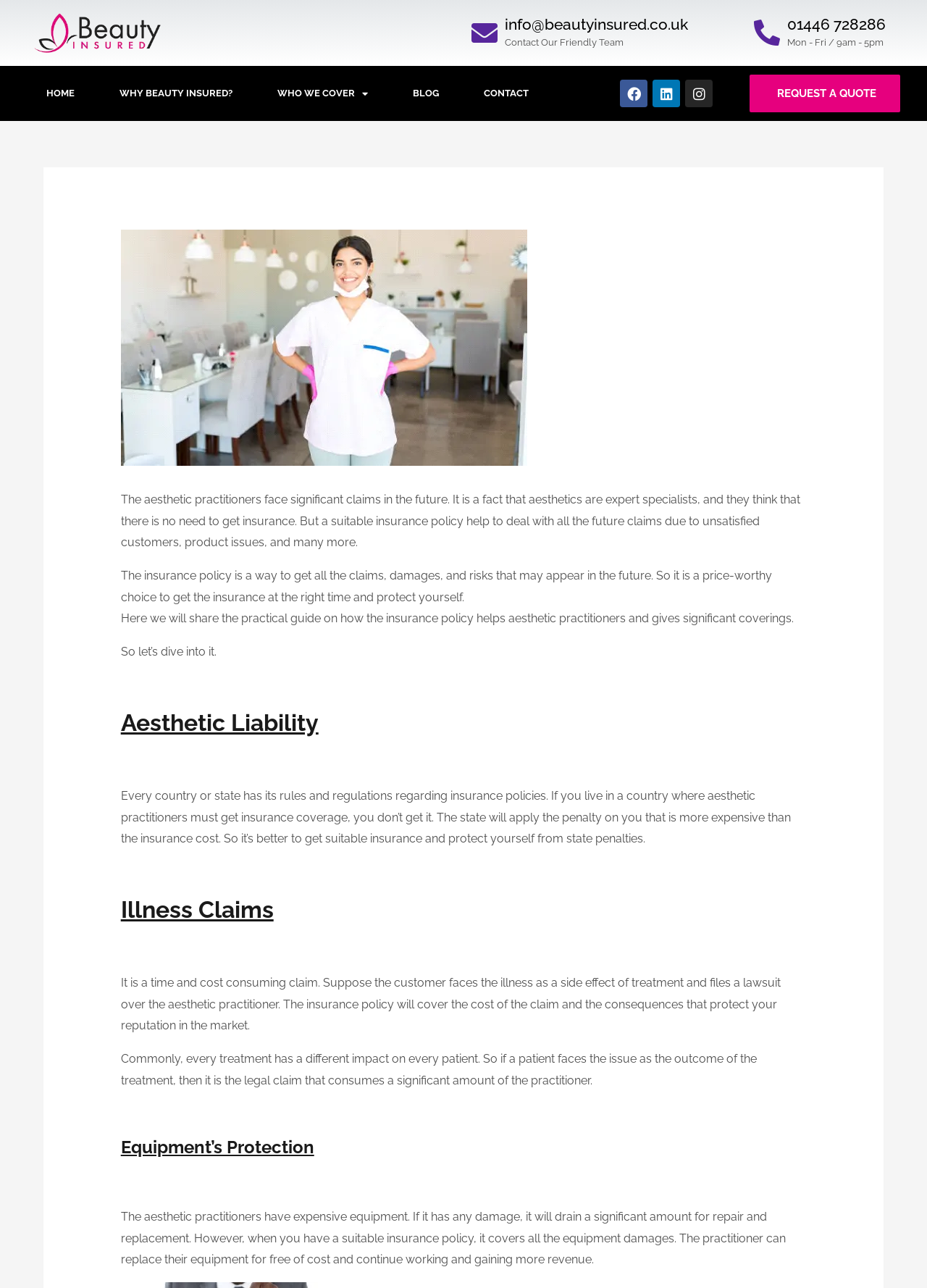Identify the coordinates of the bounding box for the element that must be clicked to accomplish the instruction: "Contact the team via email".

[0.545, 0.011, 0.798, 0.027]